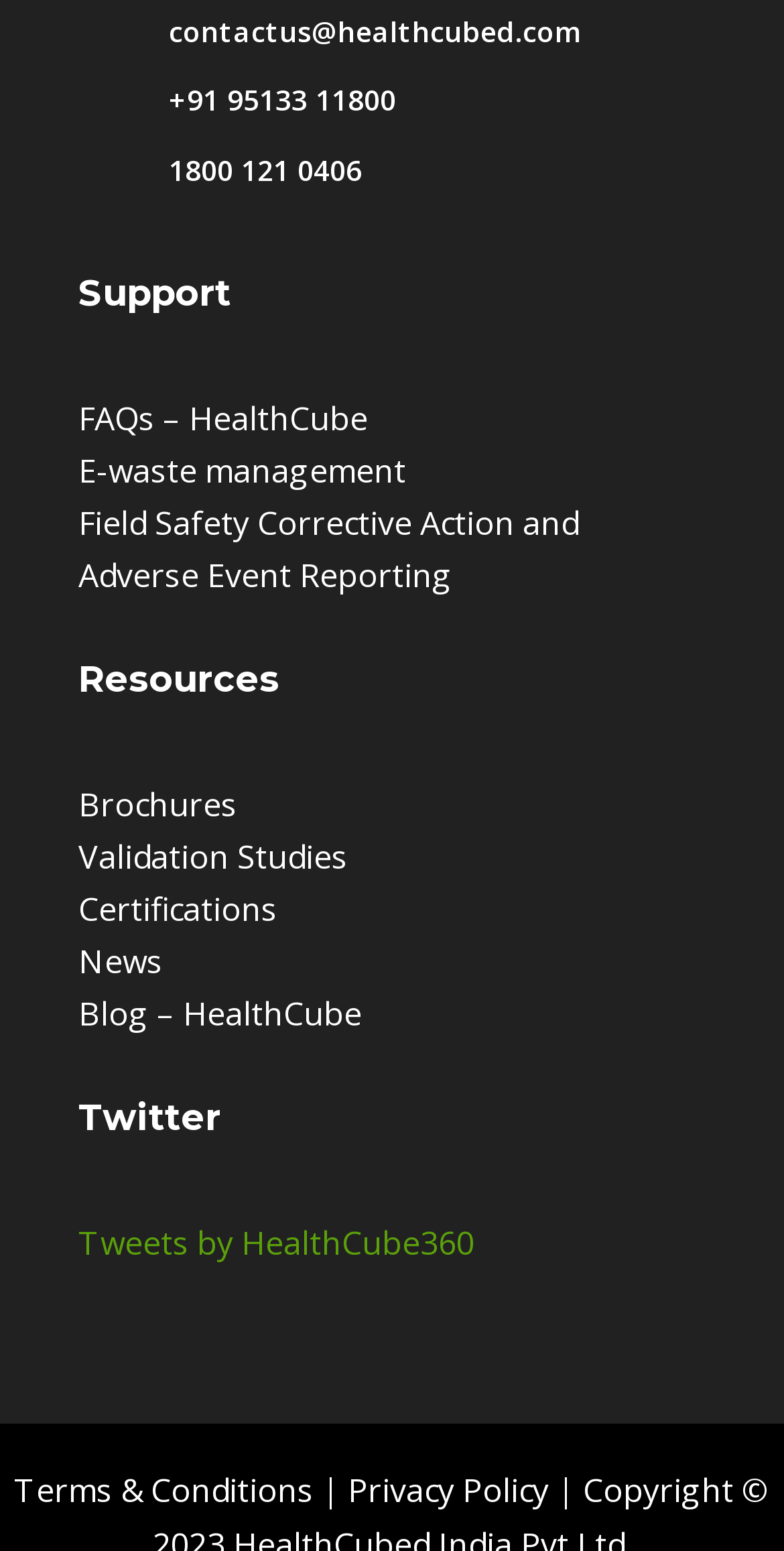Identify the bounding box coordinates of the section to be clicked to complete the task described by the following instruction: "contact us via email". The coordinates should be four float numbers between 0 and 1, formatted as [left, top, right, bottom].

[0.1, 0.005, 0.744, 0.036]